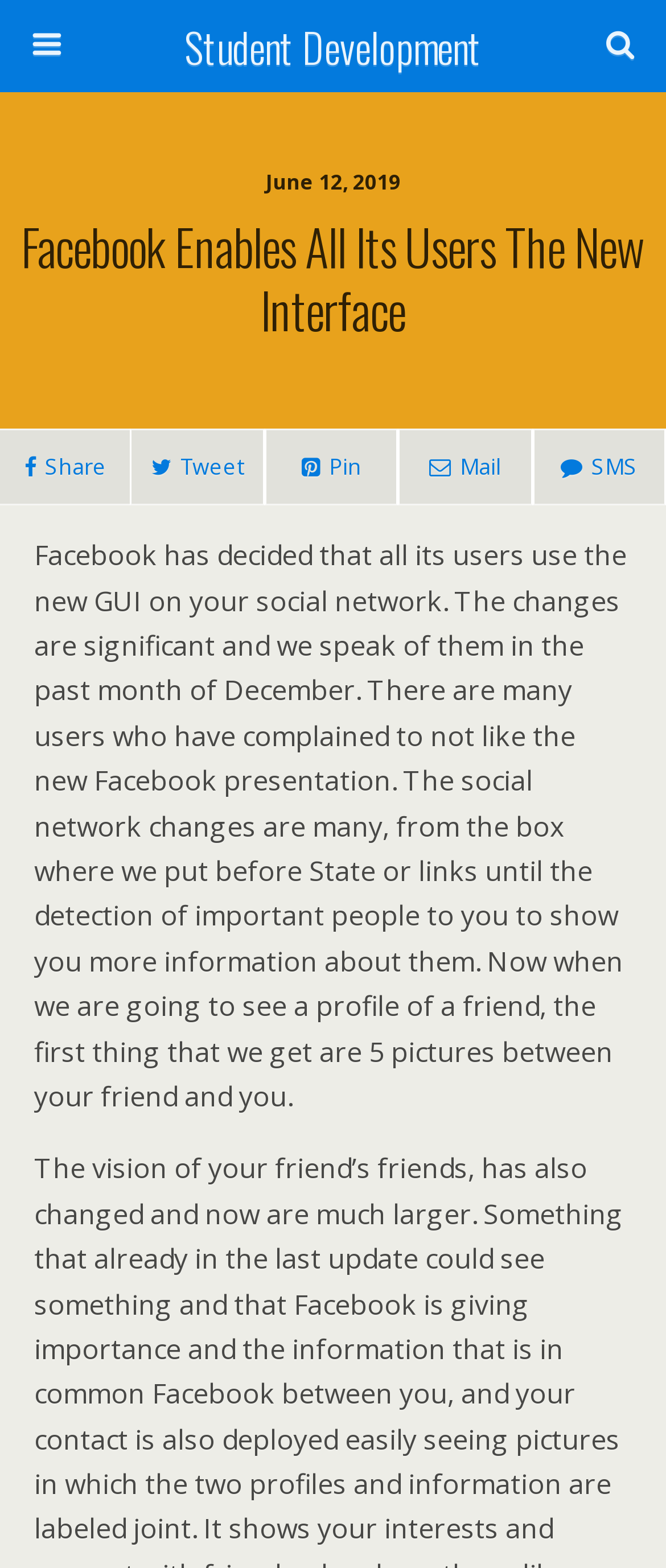Give the bounding box coordinates for the element described as: "Emil Stefansson".

None